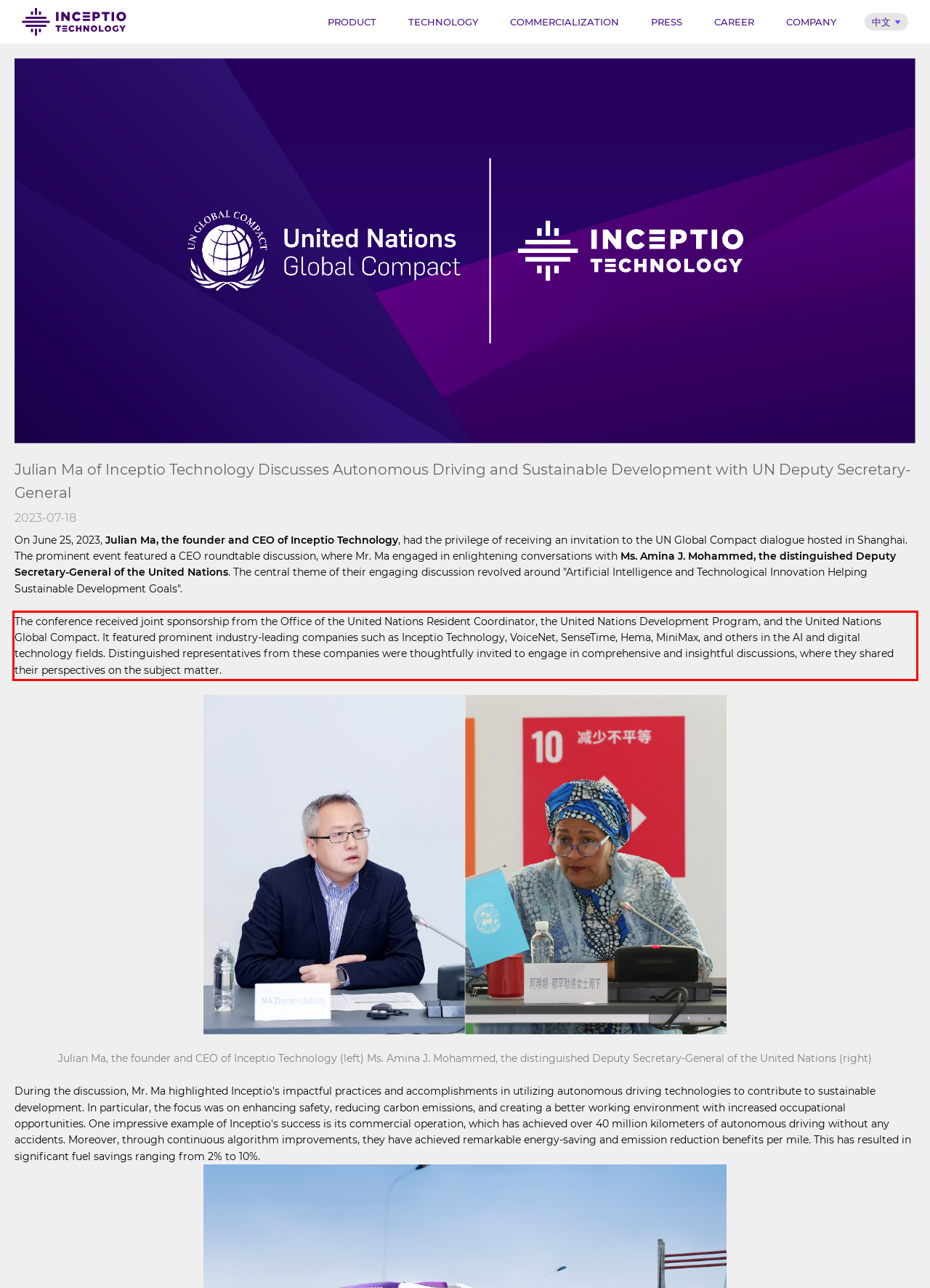From the screenshot of the webpage, locate the red bounding box and extract the text contained within that area.

The conference received joint sponsorship from the Office of the United Nations Resident Coordinator, the United Nations Development Program, and the United Nations Global Compact. It featured prominent industry-leading companies such as Inceptio Technology, VoiceNet, SenseTime, Hema, MiniMax, and others in the AI and digital technology fields. Distinguished representatives from these companies were thoughtfully invited to engage in comprehensive and insightful discussions, where they shared their perspectives on the subject matter.